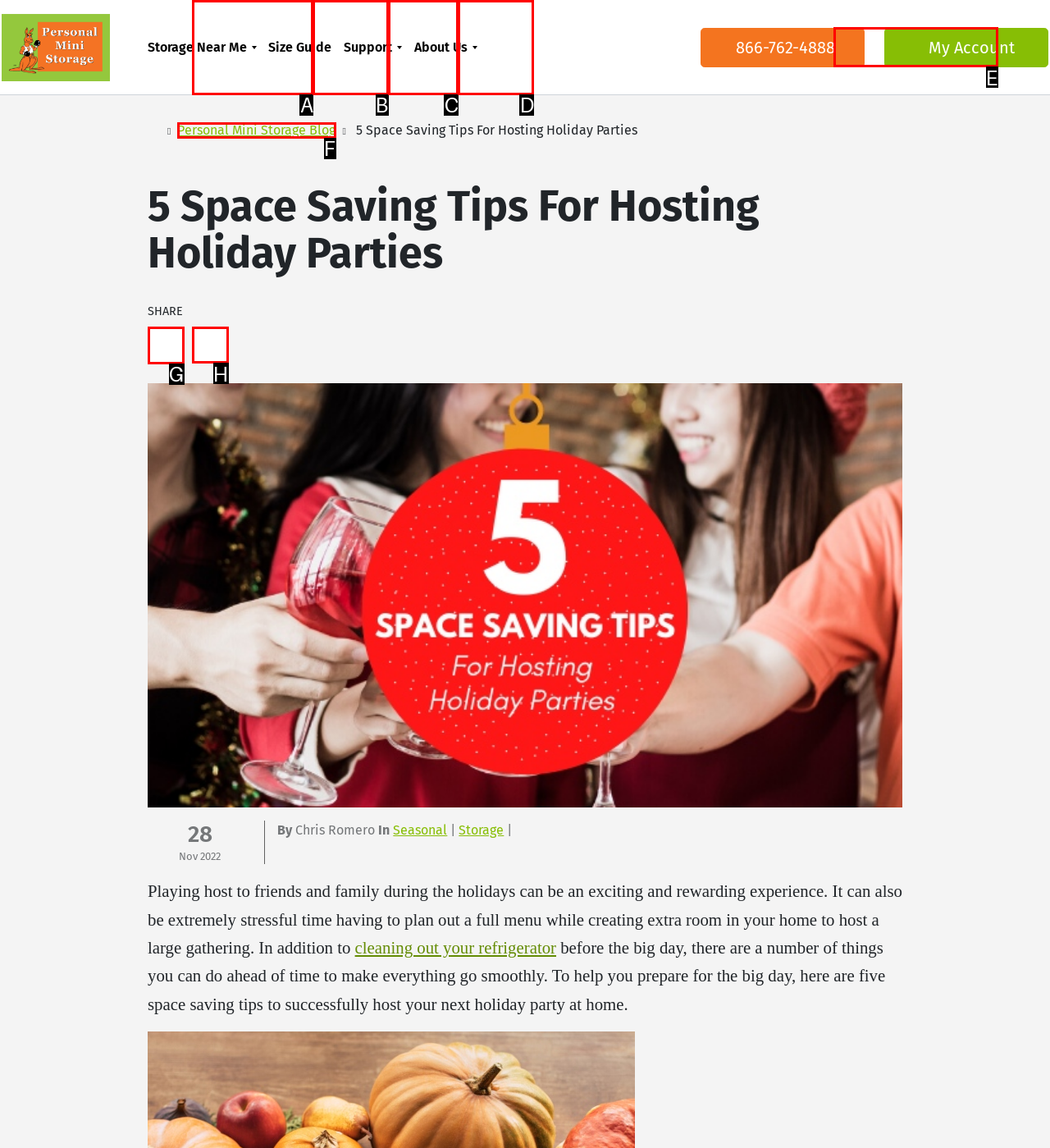Identify the letter of the UI element you should interact with to perform the task: Share on Facebook
Reply with the appropriate letter of the option.

G